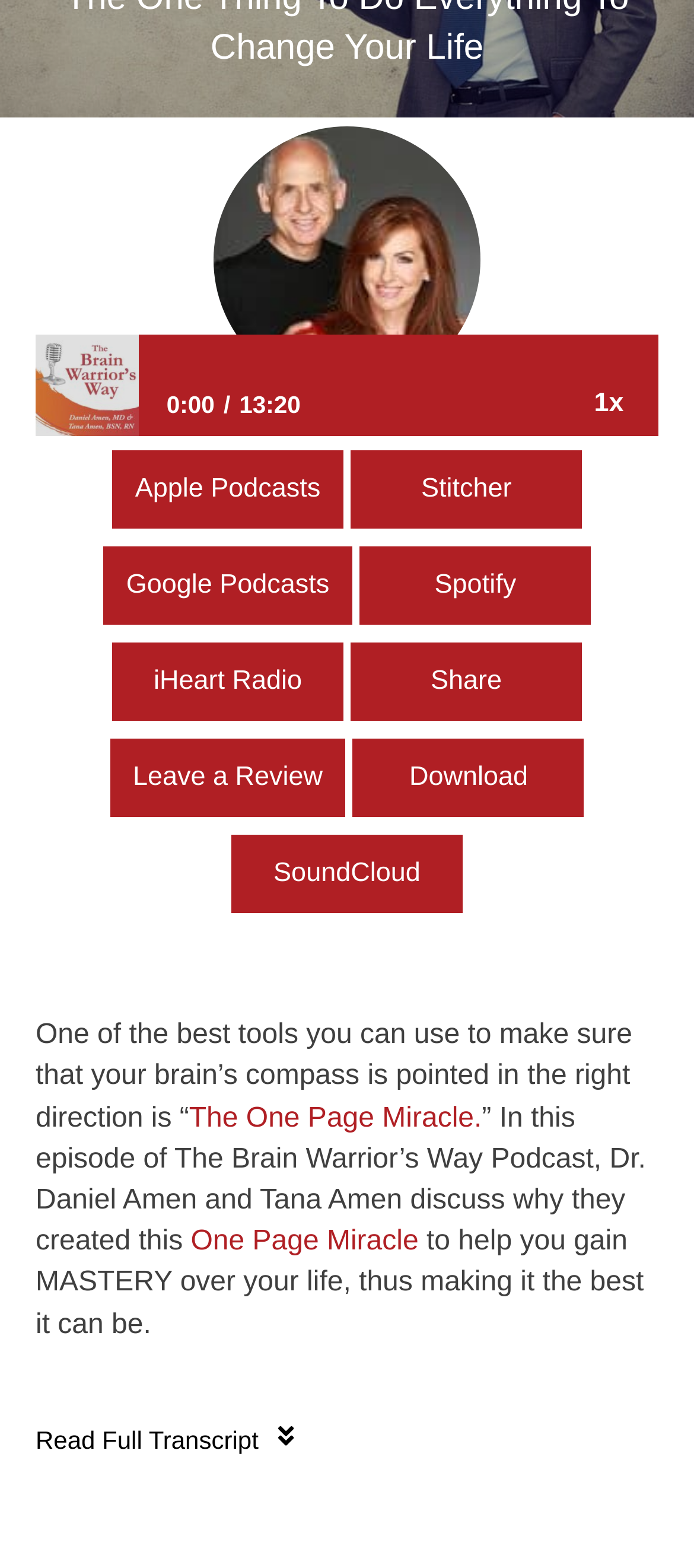Identify the bounding box of the UI element that matches this description: "Apple Podcasts".

[0.161, 0.287, 0.495, 0.337]